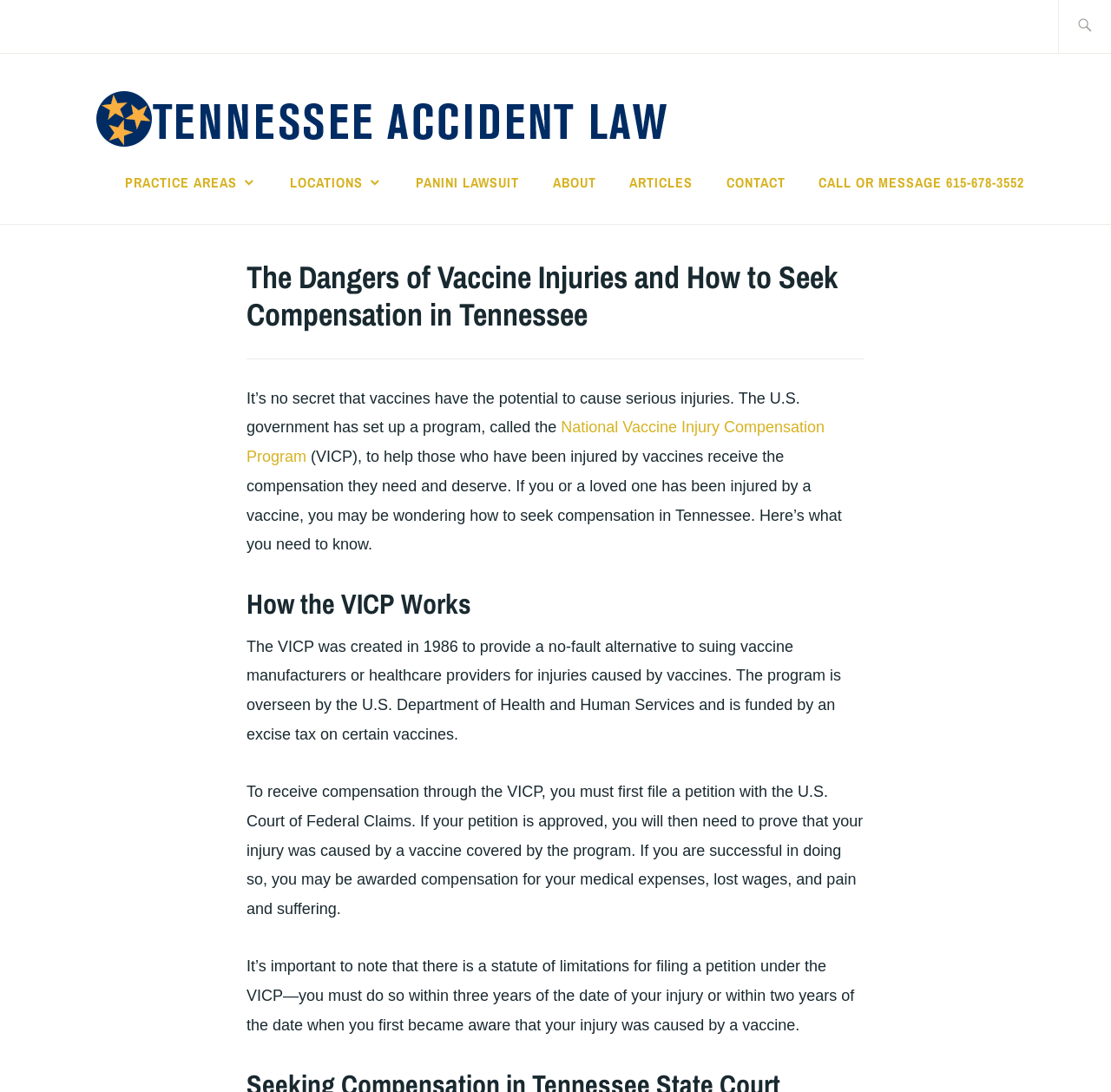Identify the bounding box coordinates of the region that should be clicked to execute the following instruction: "Learn about the attorneys".

None